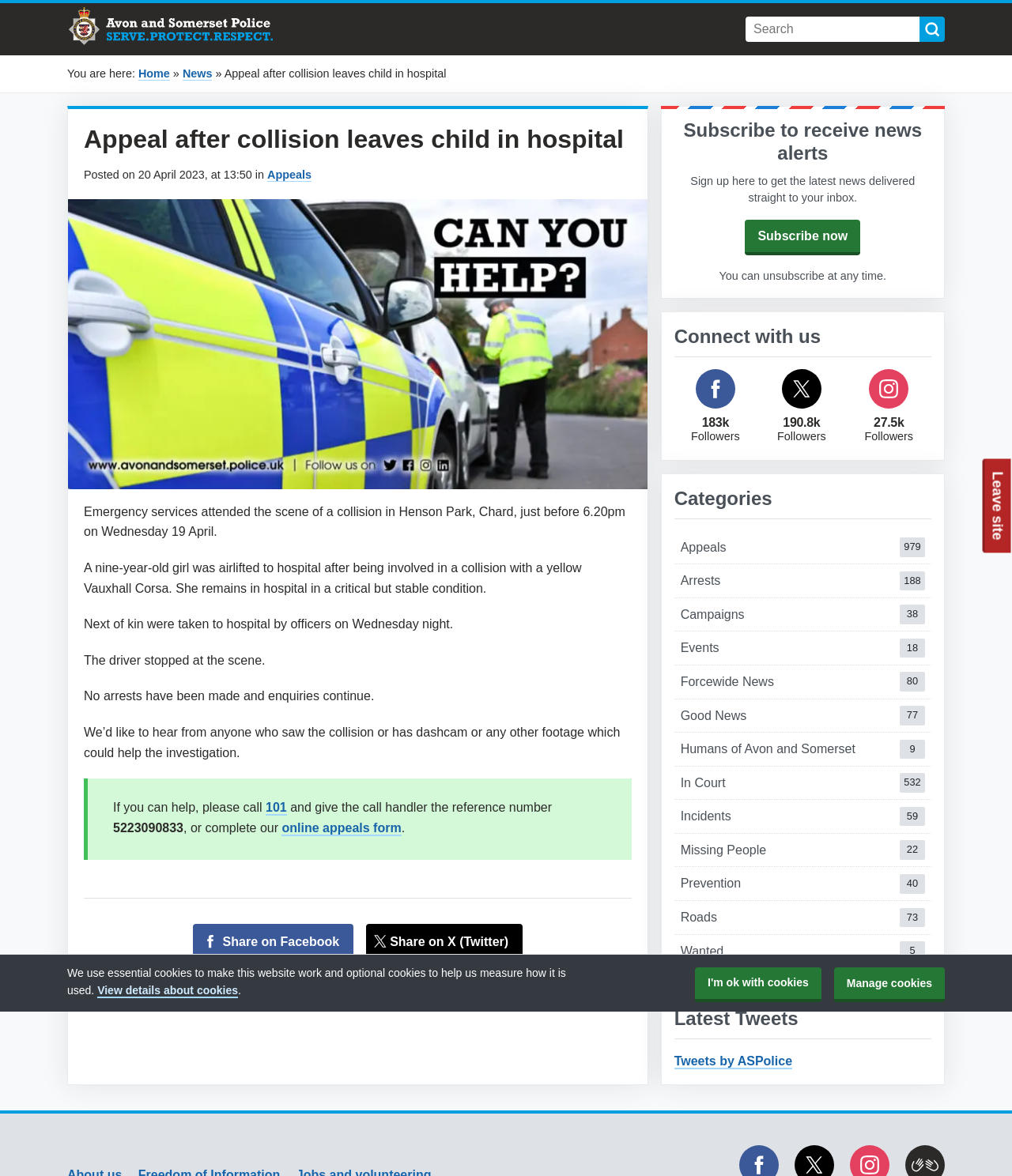Identify the bounding box coordinates of the element that should be clicked to fulfill this task: "Search for something". The coordinates should be provided as four float numbers between 0 and 1, i.e., [left, top, right, bottom].

None